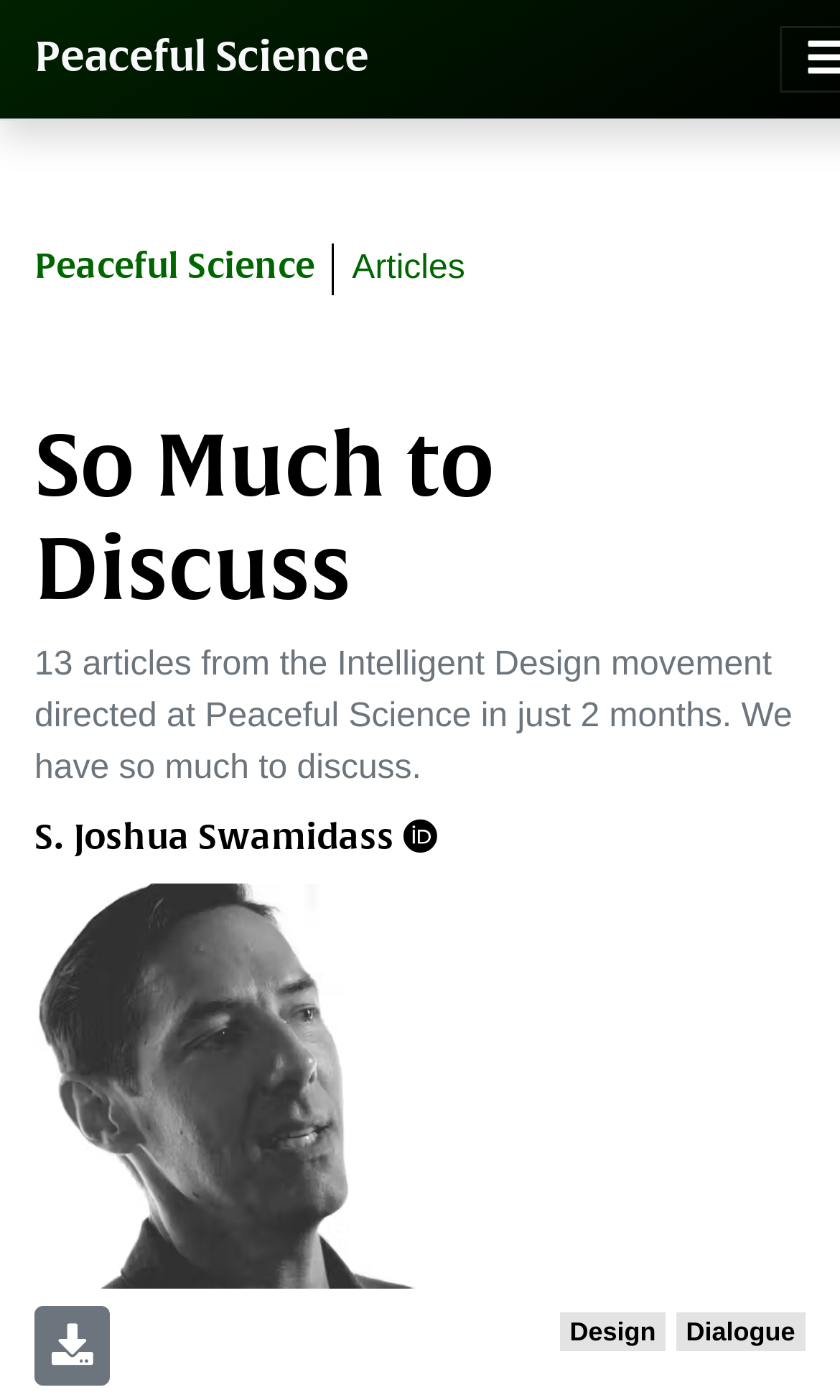Provide the bounding box coordinates of the HTML element described as: "parent_node: S. Joshua Swamidass". The bounding box coordinates should be four float numbers between 0 and 1, i.e., [left, top, right, bottom].

[0.469, 0.586, 0.521, 0.613]